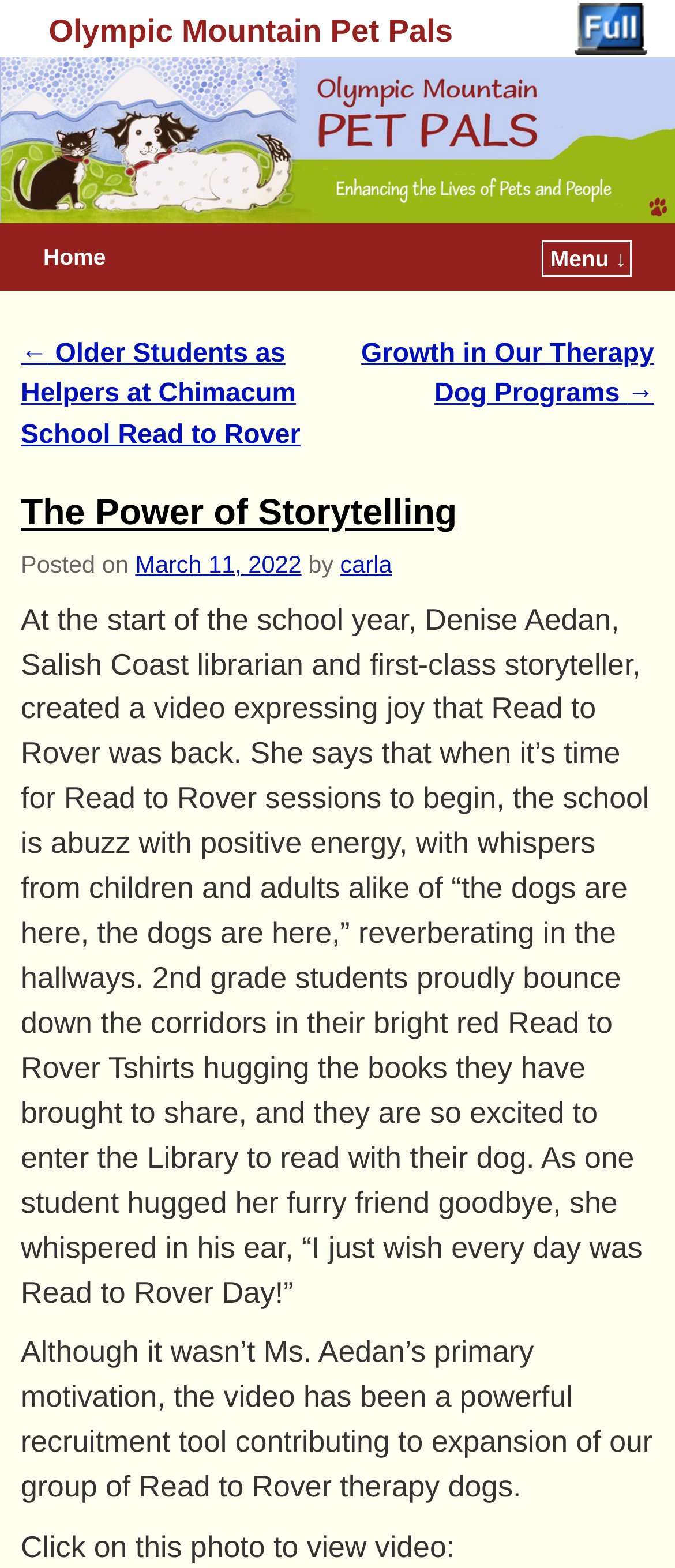Who is the author of the article?
Analyze the screenshot and provide a detailed answer to the question.

The author of the article can be found in the link element with the bounding box coordinates [0.504, 0.351, 0.581, 0.369]. The text of this element is 'carla', which is the author's name.